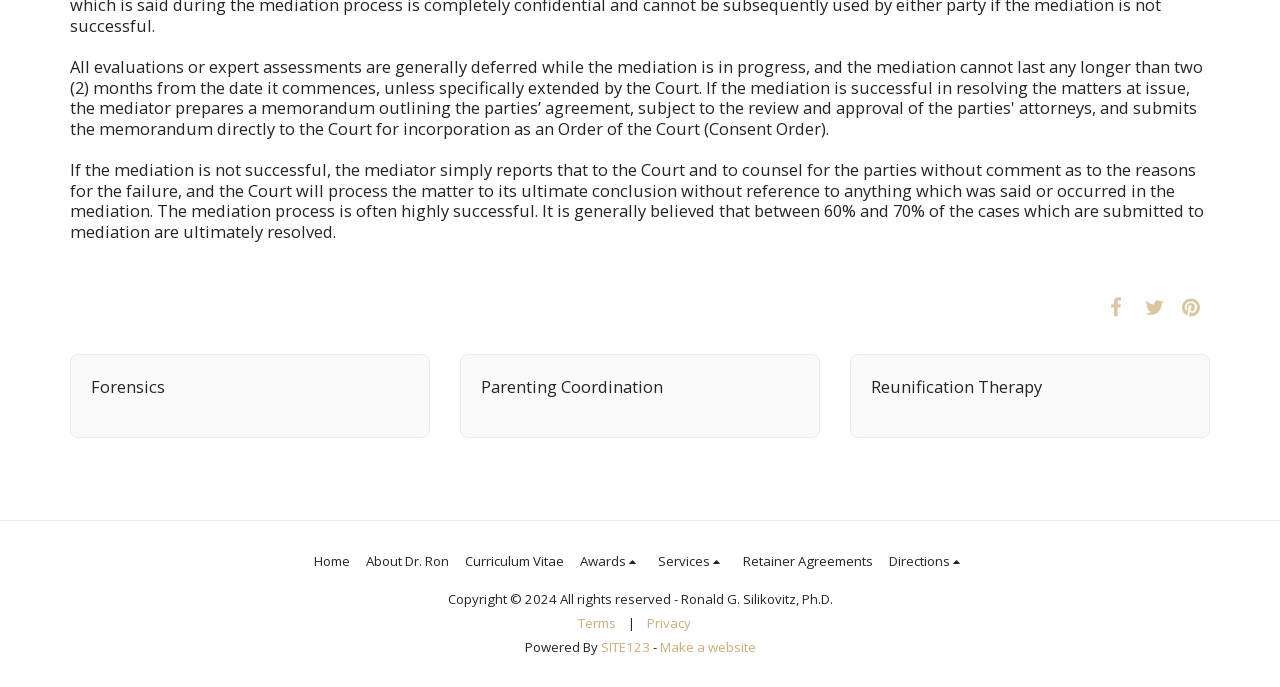Please specify the bounding box coordinates in the format (top-left x, top-left y, bottom-right x, bottom-right y), with values ranging from 0 to 1. Identify the bounding box for the UI component described as follows: Forensics

[0.071, 0.546, 0.32, 0.581]